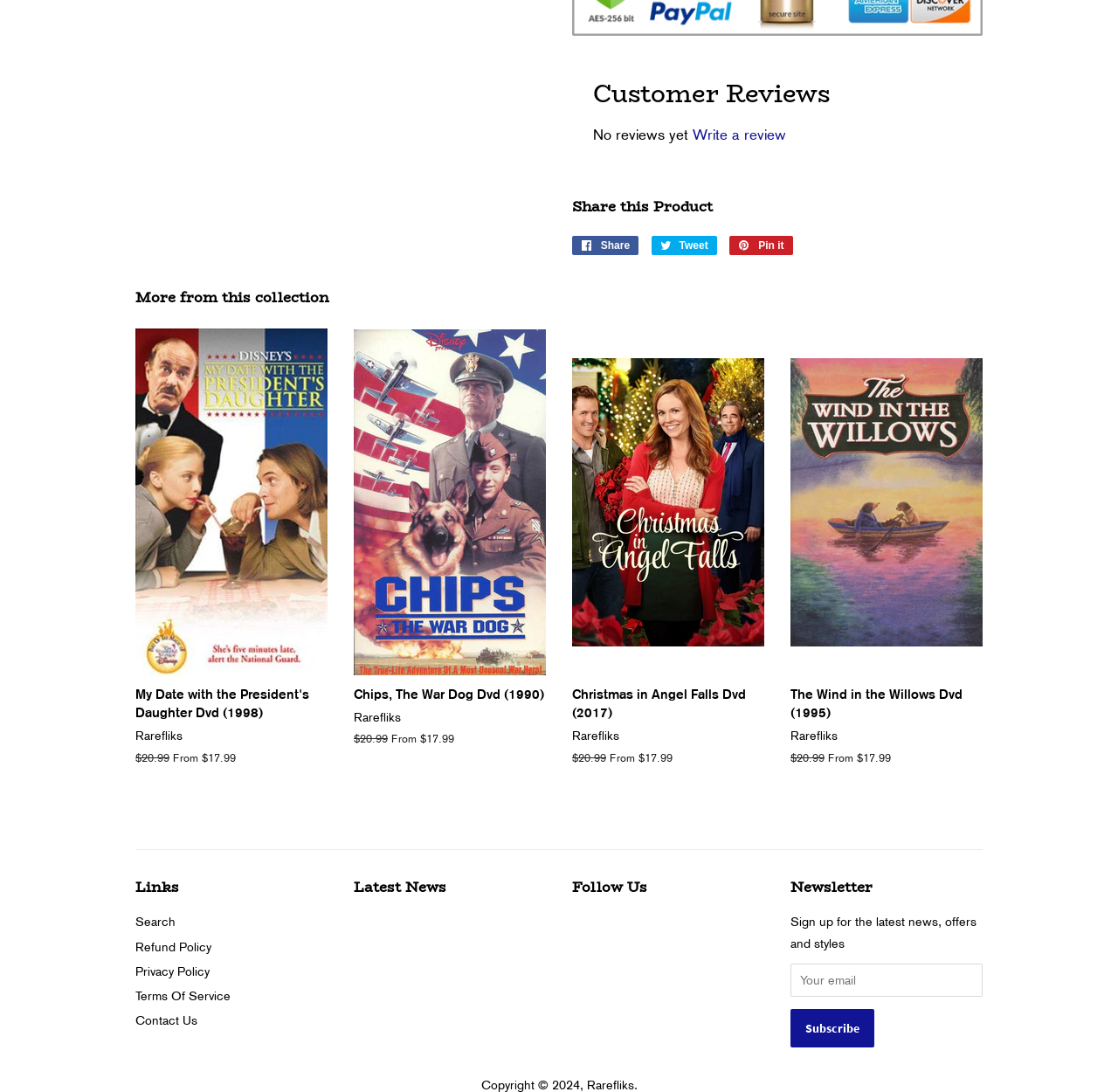Examine the screenshot and answer the question in as much detail as possible: What is the purpose of the 'Subscribe' button?

The 'Subscribe' button is located next to the 'Your email' textbox, which suggests that it is intended for users to subscribe to the newsletter by entering their email address. Therefore, the purpose of the 'Subscribe' button is to subscribe to the newsletter.